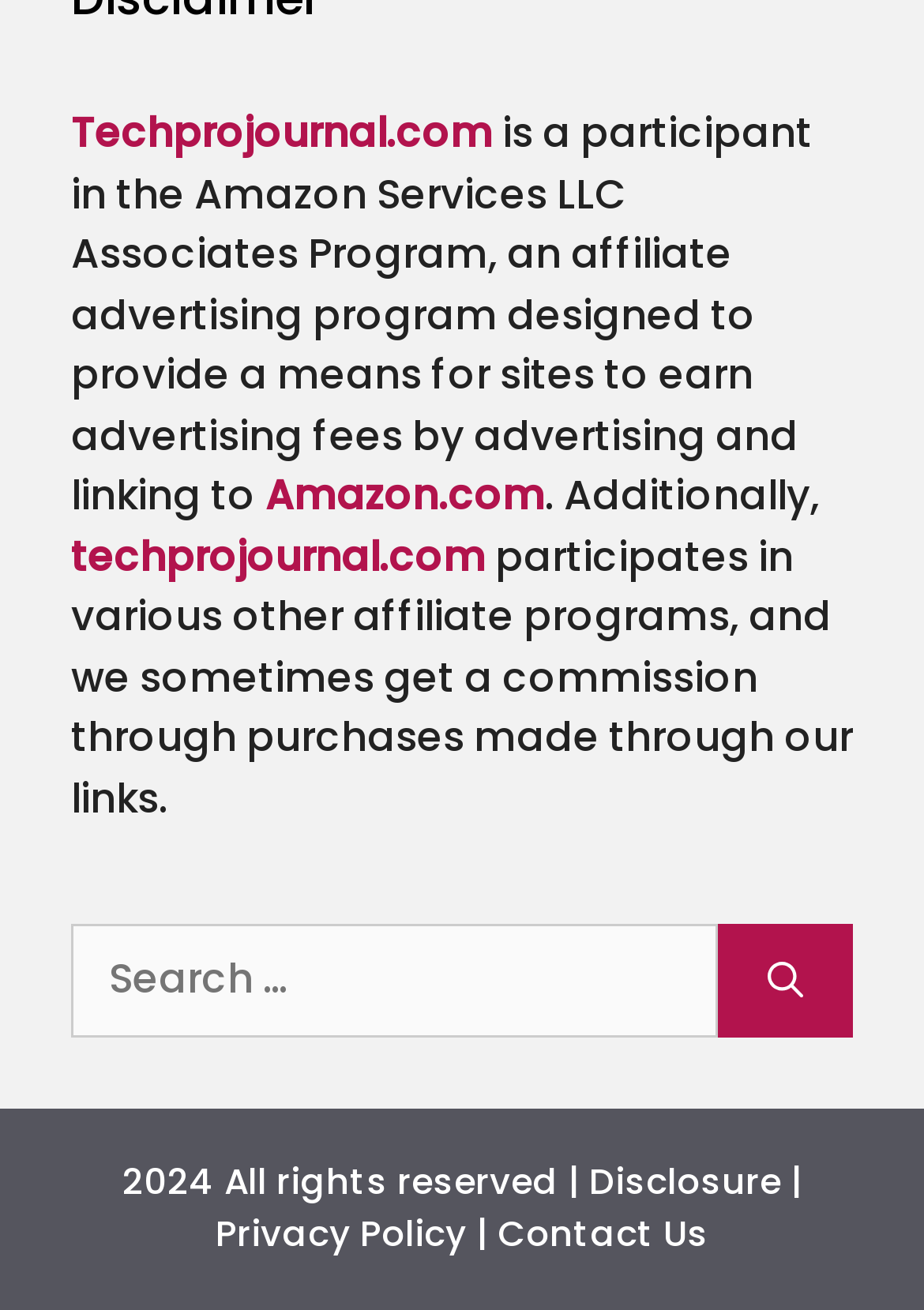Bounding box coordinates are specified in the format (top-left x, top-left y, bottom-right x, bottom-right y). All values are floating point numbers bounded between 0 and 1. Please provide the bounding box coordinate of the region this sentence describes: Techprojournal.com

[0.077, 0.08, 0.533, 0.124]